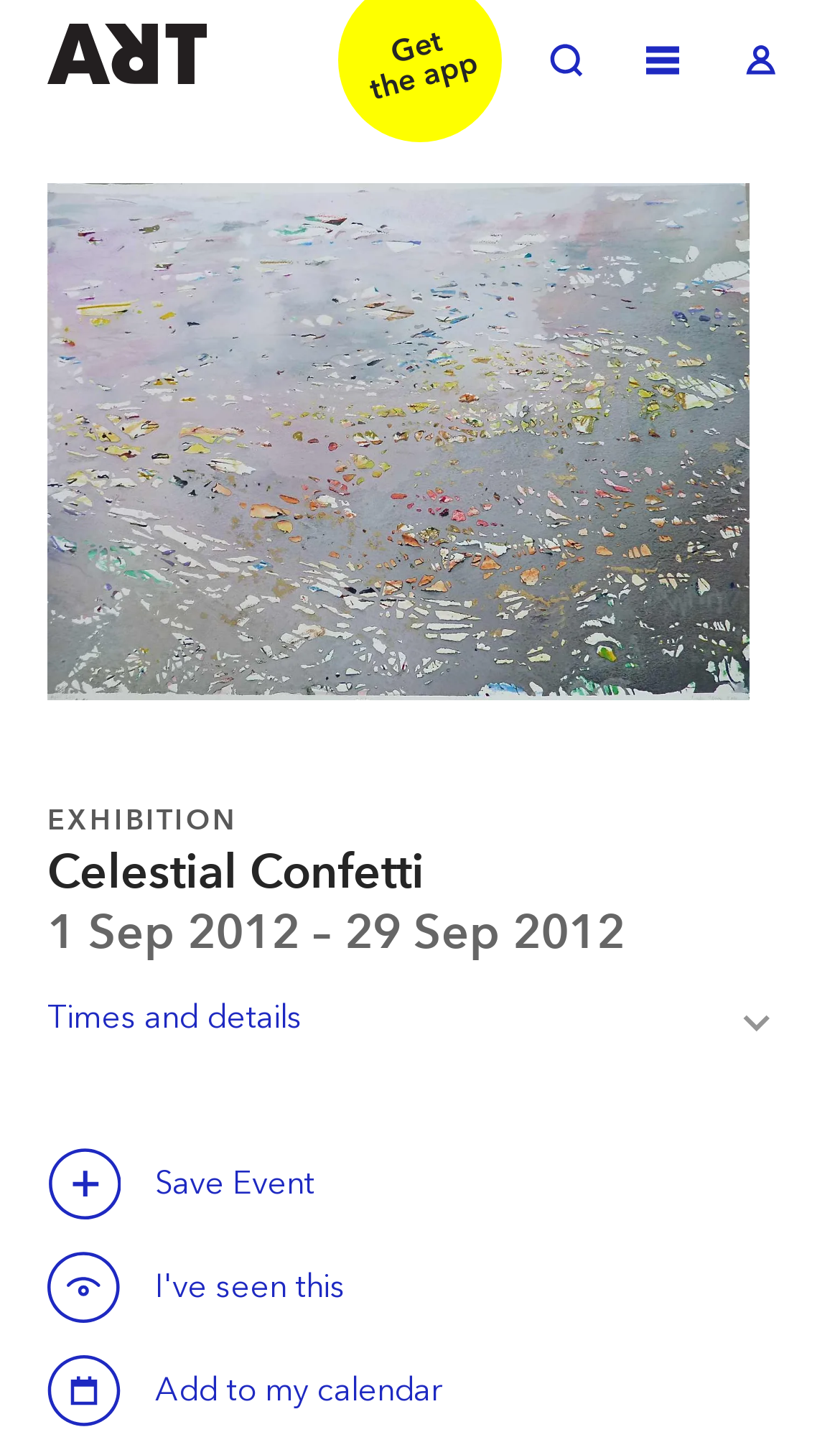Please determine the bounding box coordinates for the UI element described here. Use the format (top-left x, top-left y, bottom-right x, bottom-right y) with values bounded between 0 and 1: aria-label="Zoom in"

[0.056, 0.126, 0.892, 0.481]